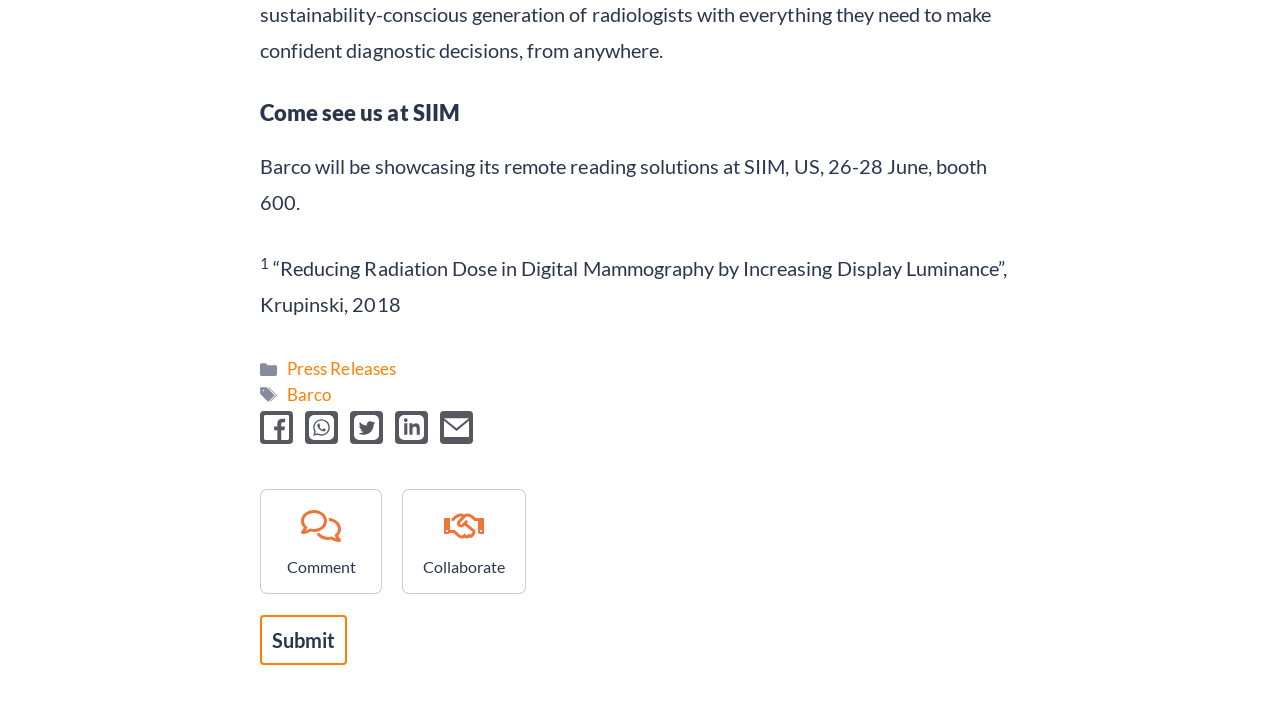What is the event where Barco will be showcasing its remote reading solutions?
Based on the image, provide a one-word or brief-phrase response.

SIIM